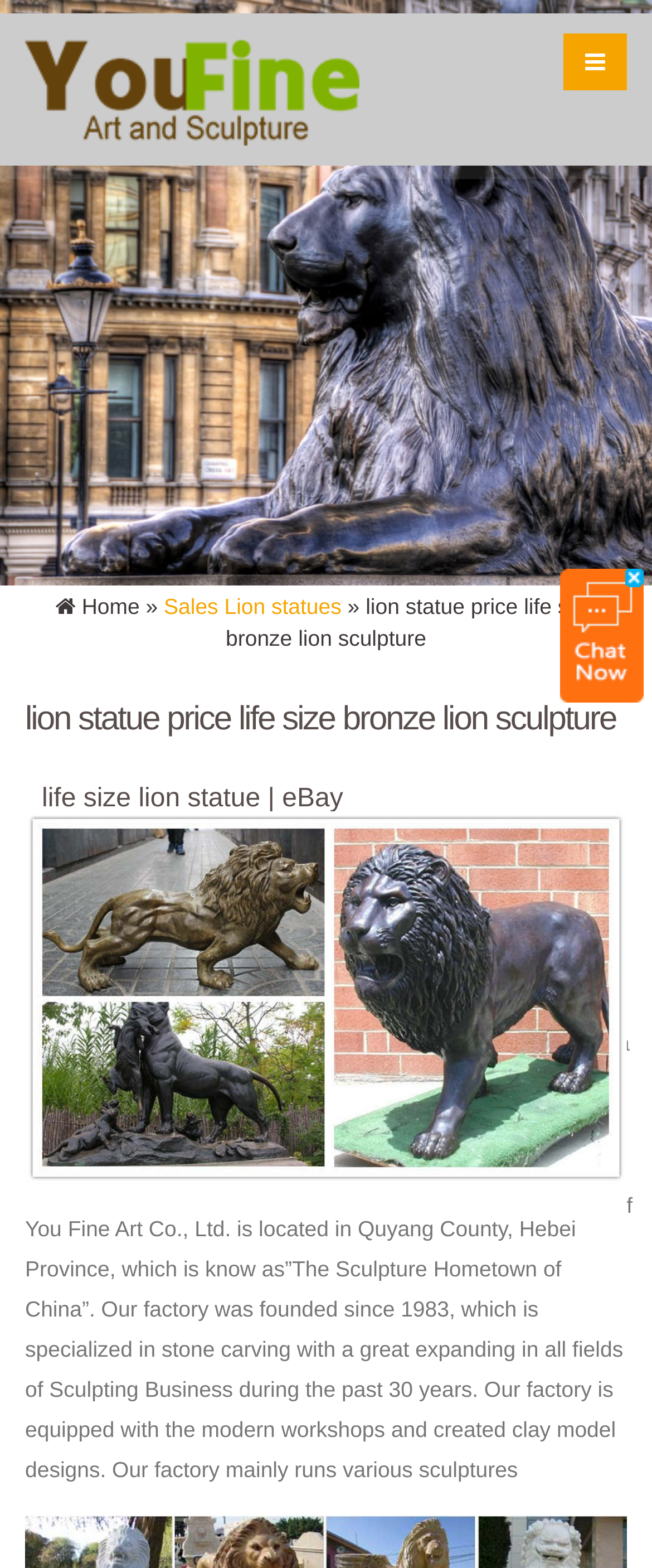How many types of lion statues are mentioned on this webpage?
Refer to the image and give a detailed answer to the query.

I can see that there are multiple headings and static text elements that mention different types of lion statues, such as 'life size lion statue', 'life-sized mountain lion statue', and 'Life-Sized Majestic Bronze Lion Statue'. This suggests that there are at least three types of lion statues mentioned on this webpage.